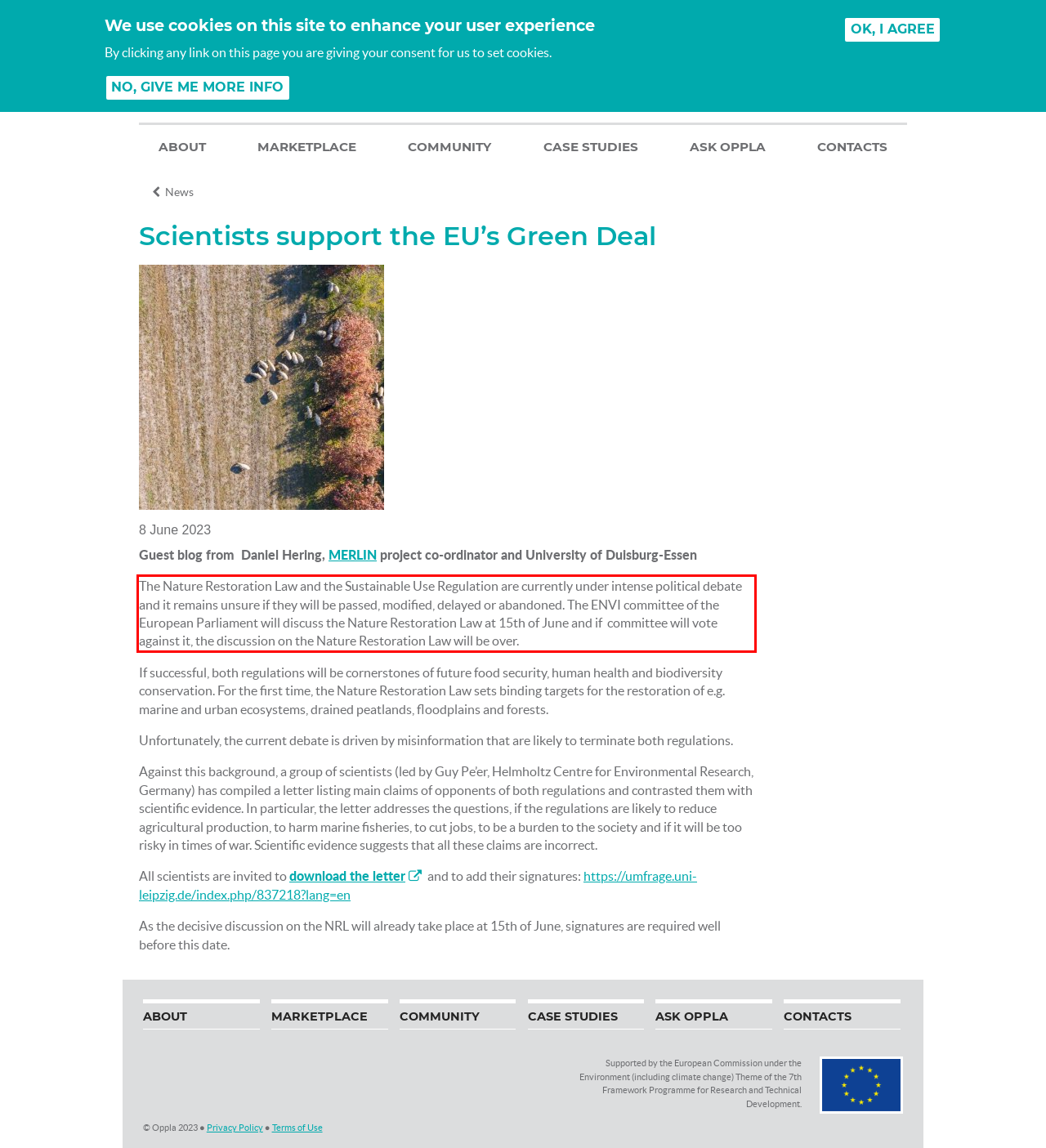Perform OCR on the text inside the red-bordered box in the provided screenshot and output the content.

The Nature Restoration Law and the Sustainable Use Regulation are currently under intense political debate and it remains unsure if they will be passed, modified, delayed or abandoned. The ENVI committee of the European Parliament will discuss the Nature Restoration Law at 15th of June and if committee will vote against it, the discussion on the Nature Restoration Law will be over.